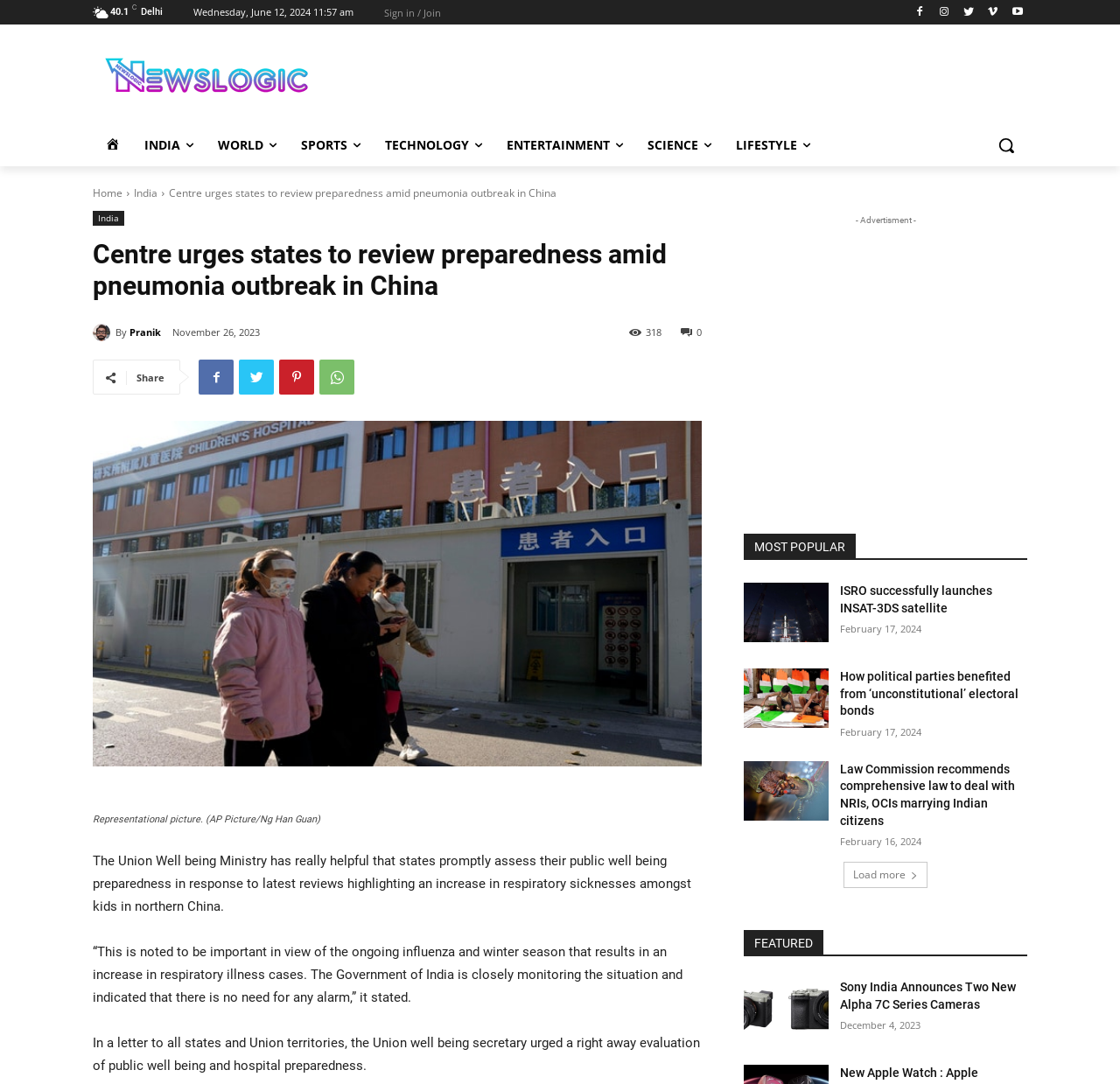What is the topic of the main article?
Provide a detailed and extensive answer to the question.

I determined the topic of the main article by reading the heading 'Centre urges states to review preparedness amid pneumonia outbreak in China', which suggests that the article is about a pneumonia outbreak in China and the Indian government's response to it.